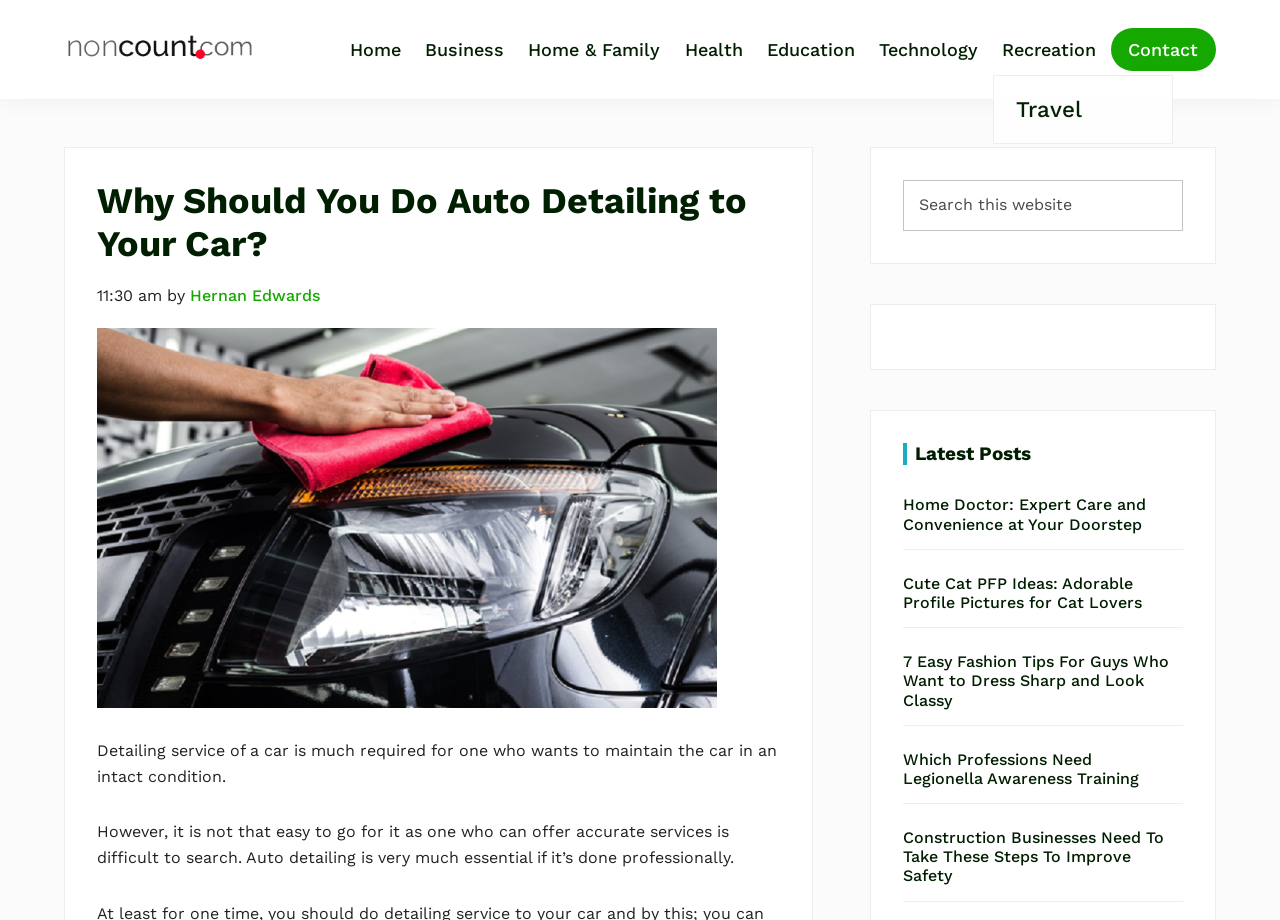Provide a short, one-word or phrase answer to the question below:
What is the topic of the main article?

Auto detailing